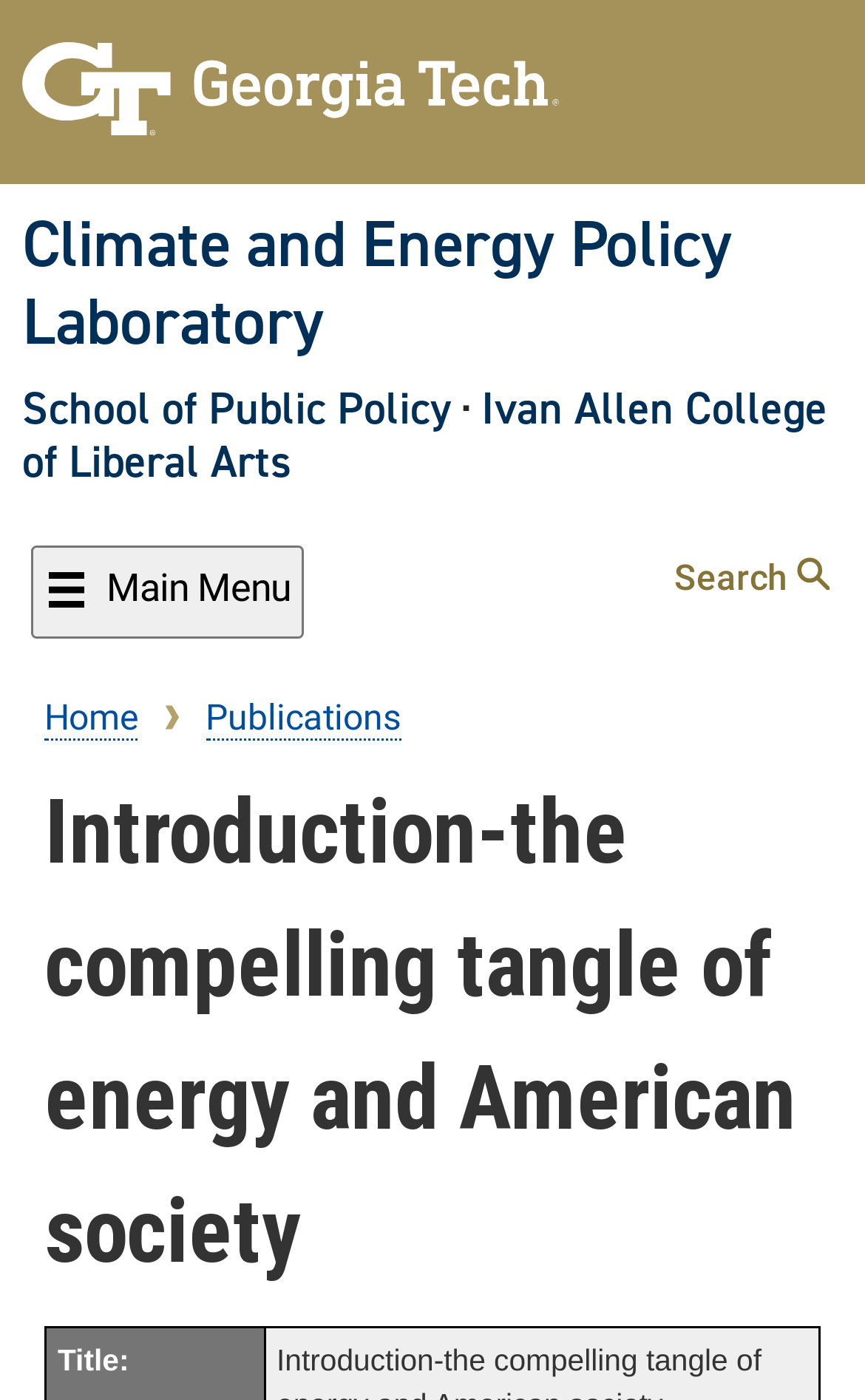Respond to the following question with a brief word or phrase:
What is the text of the first breadcrumb link?

Home